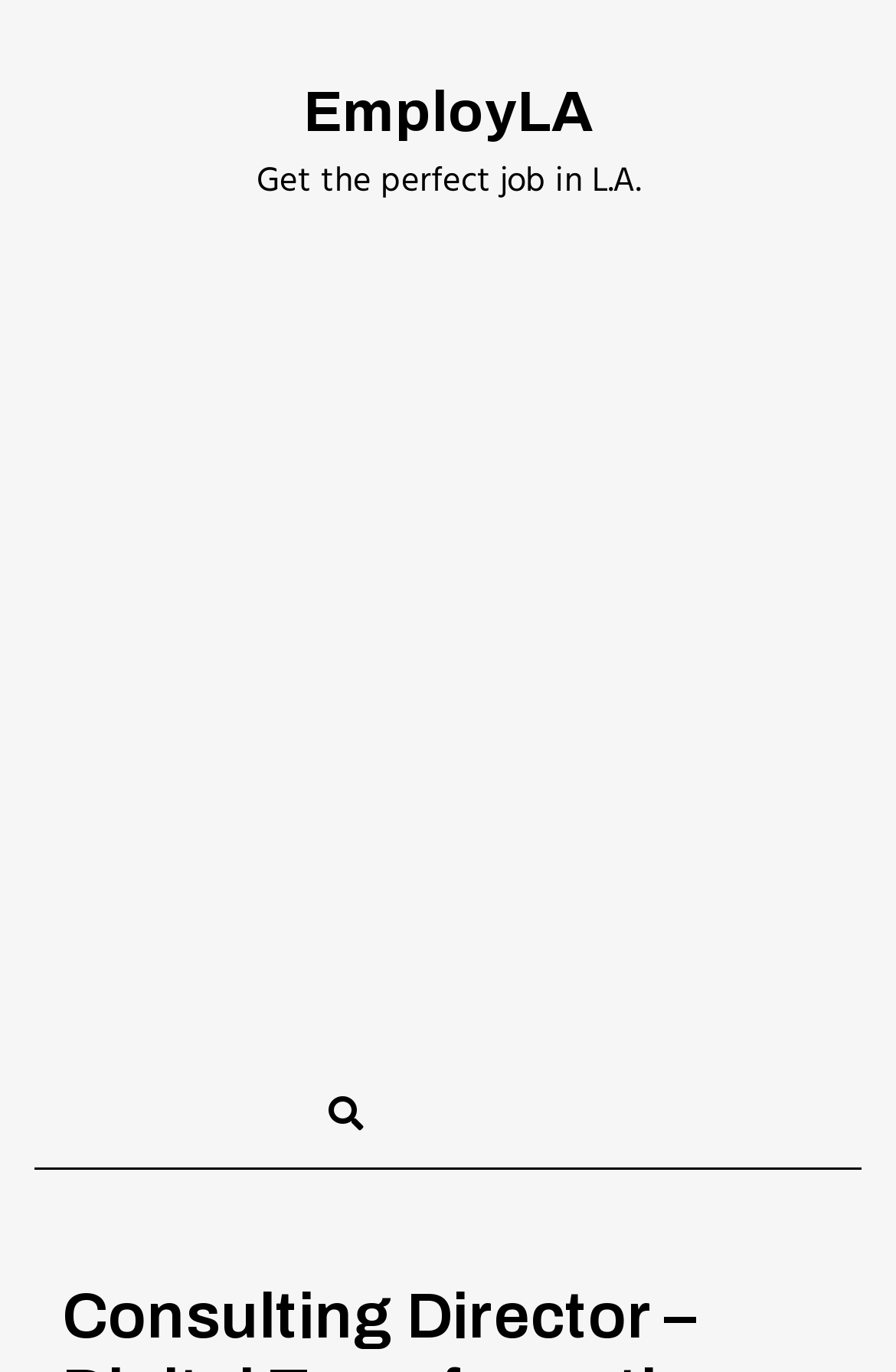Extract the main heading from the webpage content.

Consulting Director – Digital Transformation